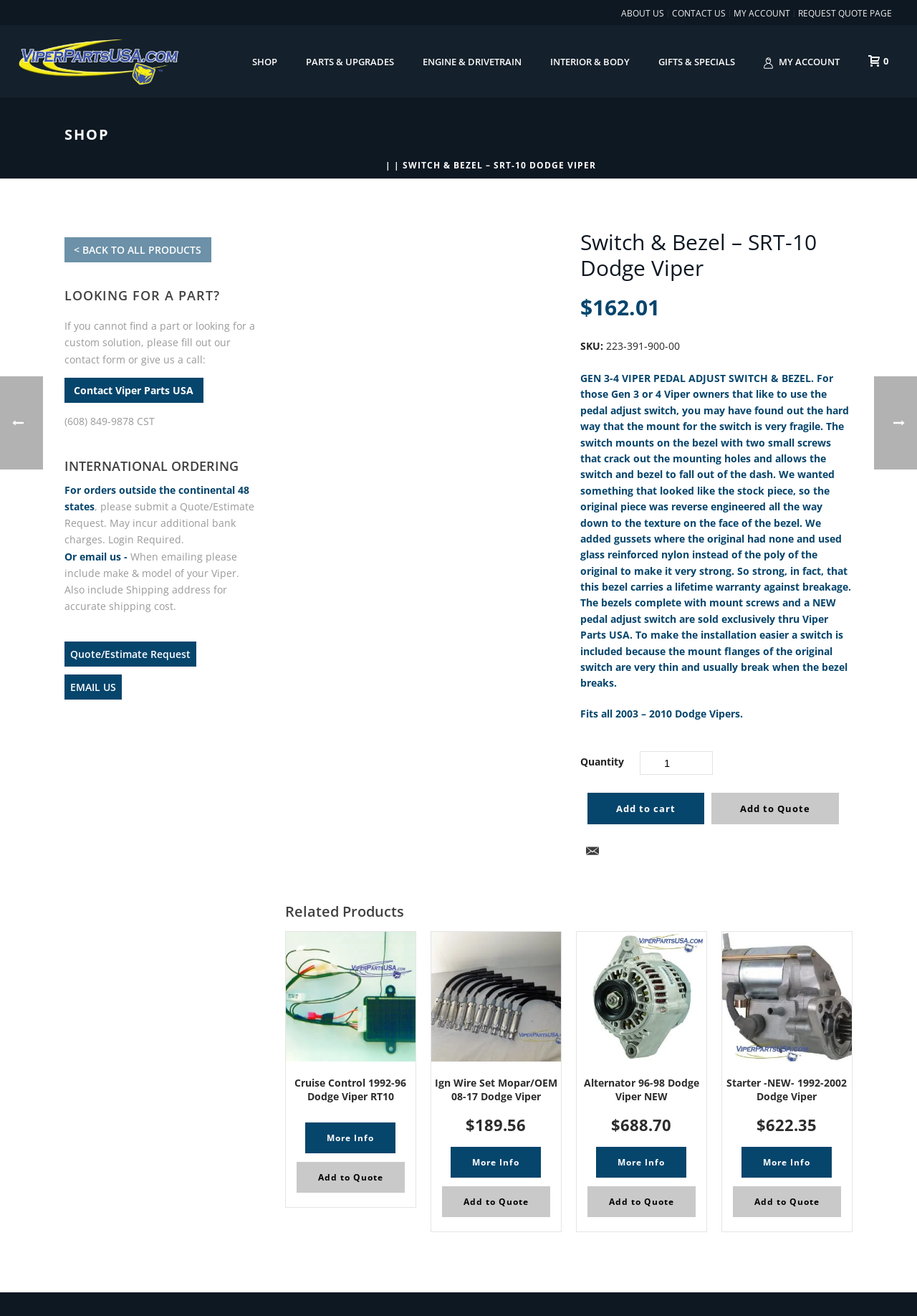Please mark the bounding box coordinates of the area that should be clicked to carry out the instruction: "Add to cart".

[0.64, 0.603, 0.768, 0.626]